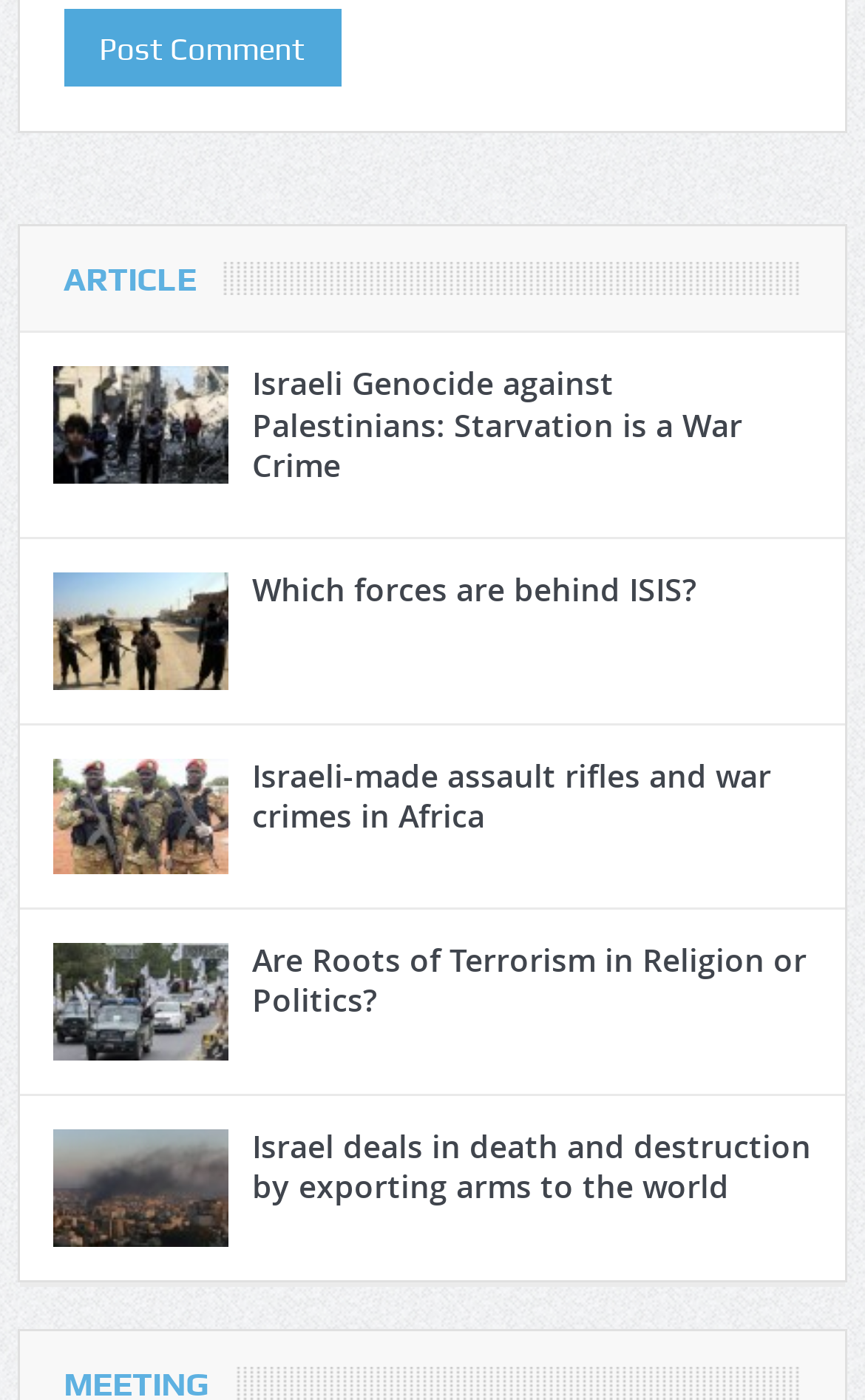Provide a short answer to the following question with just one word or phrase: What is the topic of the first article?

Israeli Genocide against Palestinians